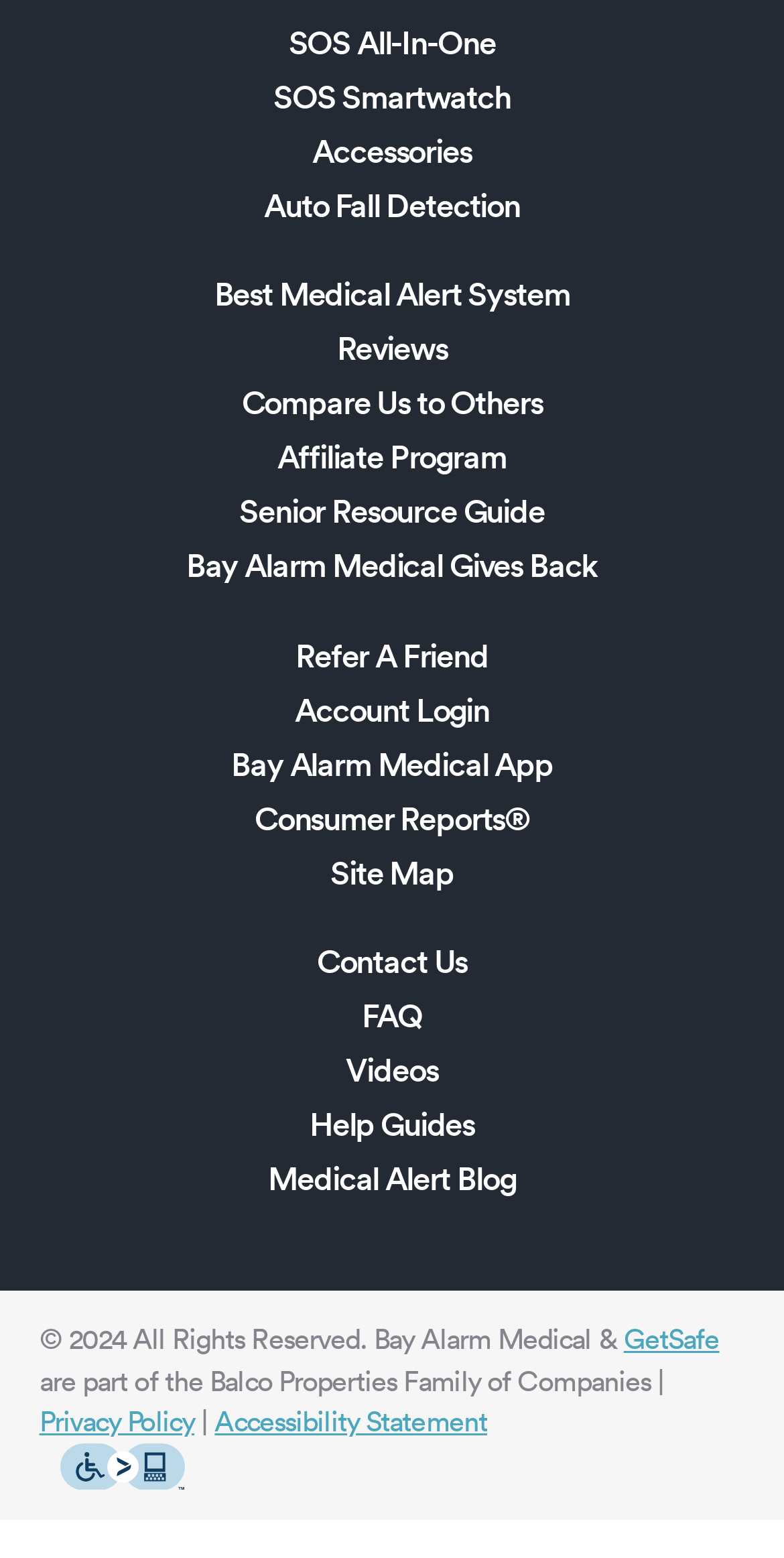Given the following UI element description: "Reviews", find the bounding box coordinates in the webpage screenshot.

[0.43, 0.213, 0.57, 0.248]